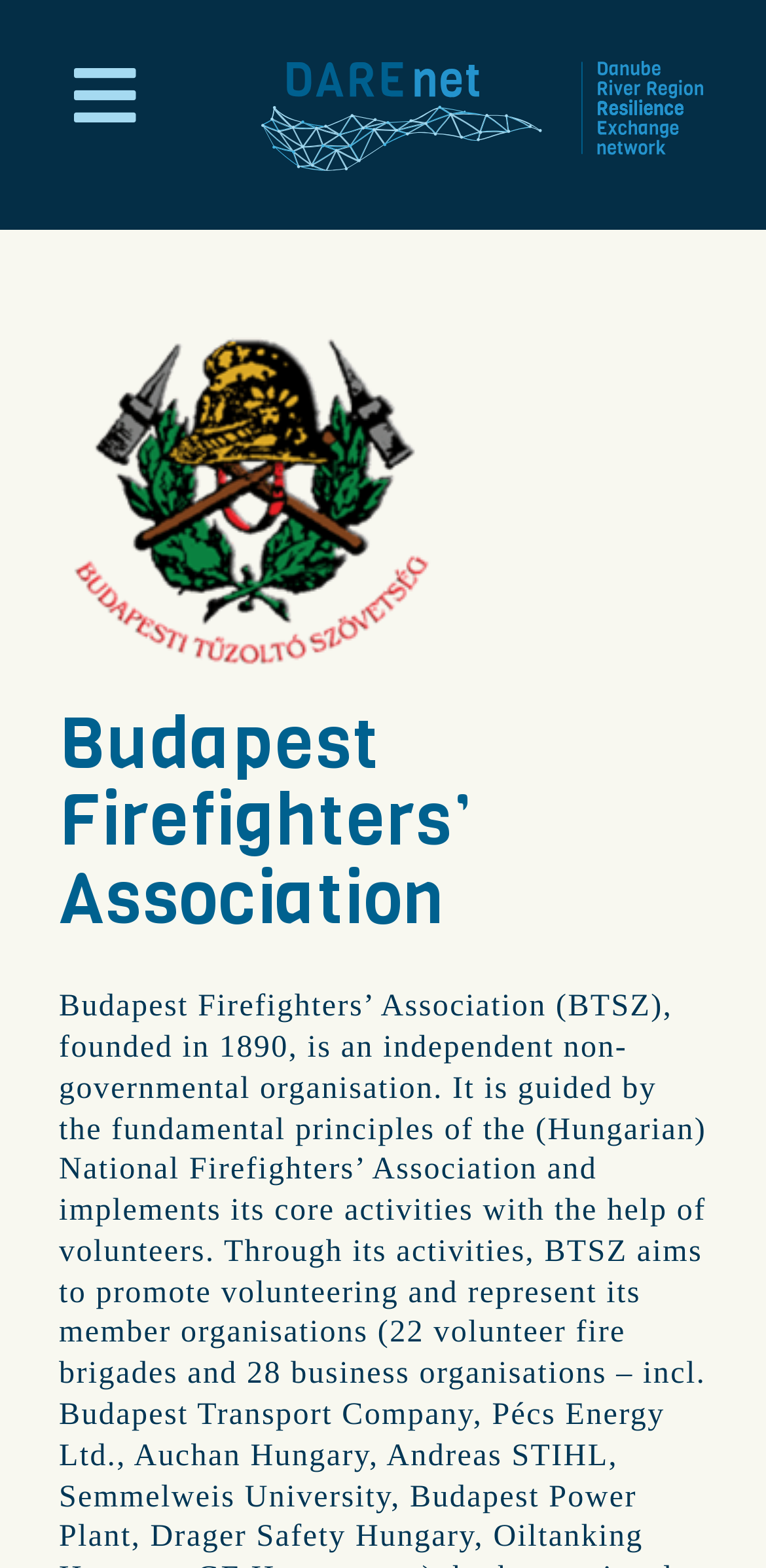Provide the bounding box coordinates for the specified HTML element described in this description: "aria-label="Toggle navigation"". The coordinates should be four float numbers ranging from 0 to 1, in the format [left, top, right, bottom].

[0.041, 0.0, 0.241, 0.146]